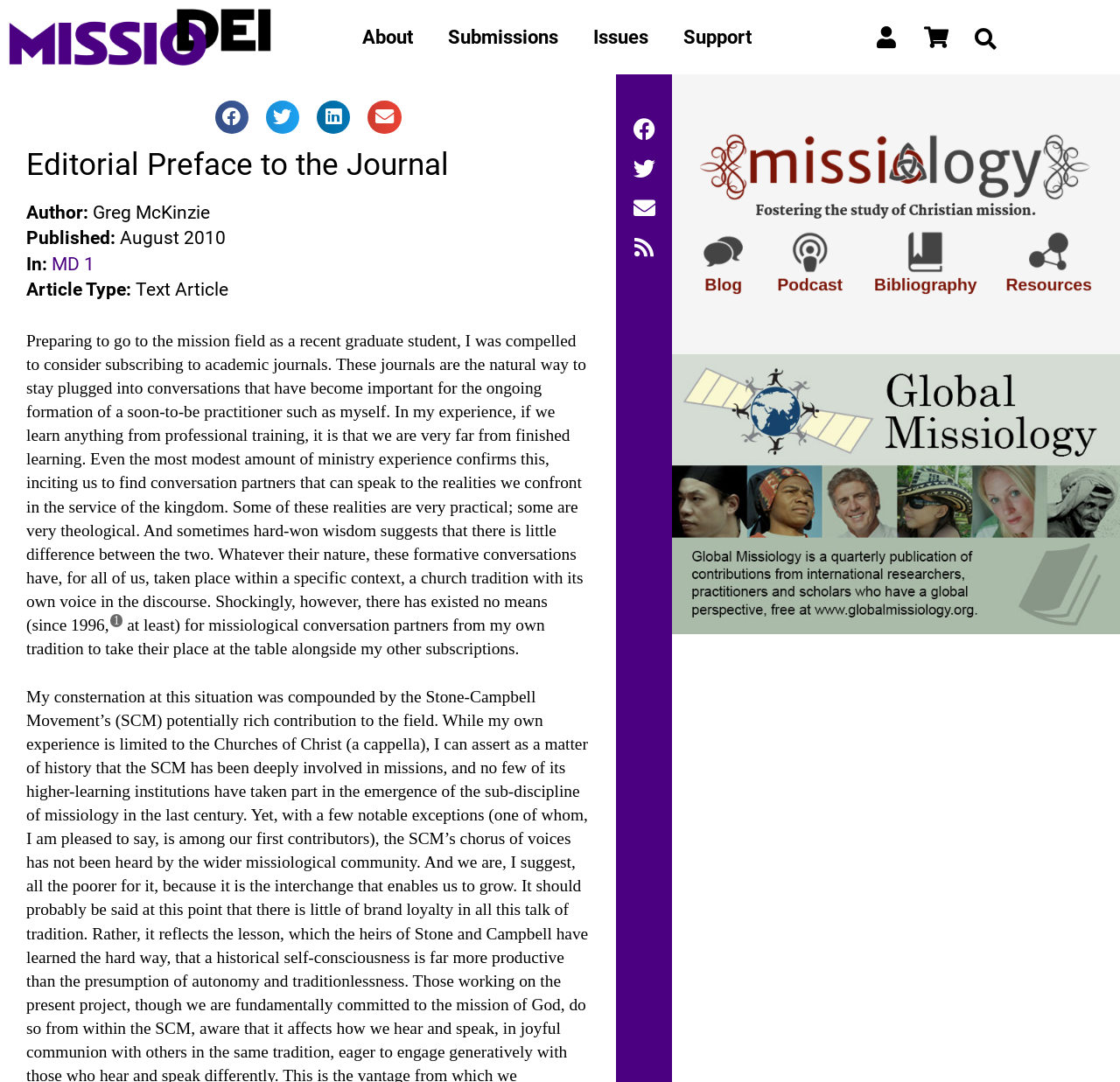What is the journal issue number?
Based on the screenshot, respond with a single word or phrase.

MD 1